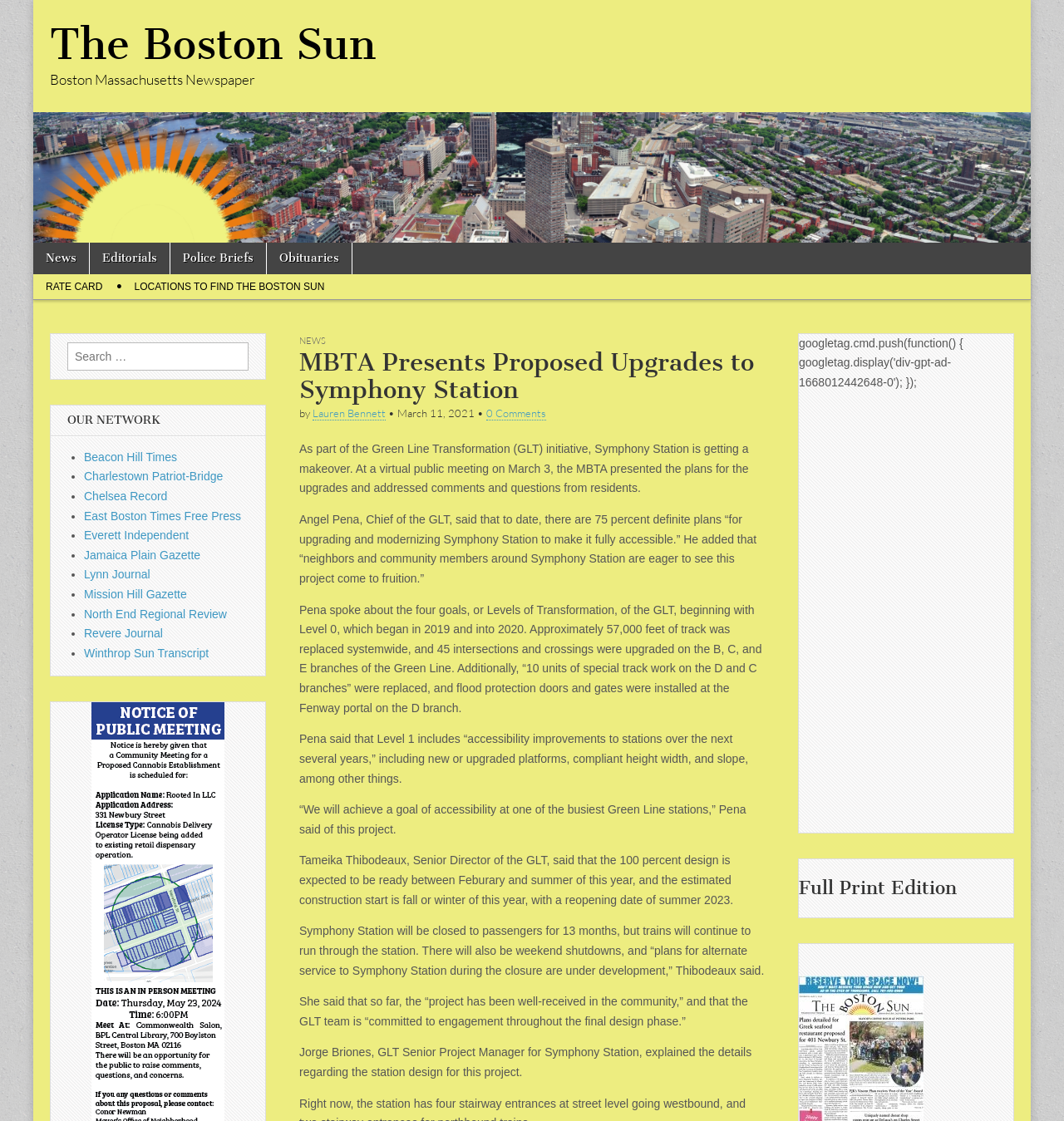How many levels of transformation are there in the GLT?
Please craft a detailed and exhaustive response to the question.

According to the article, Angel Pena spoke about the four goals, or Levels of Transformation, of the GLT, which are Level 0, Level 1, and so on.